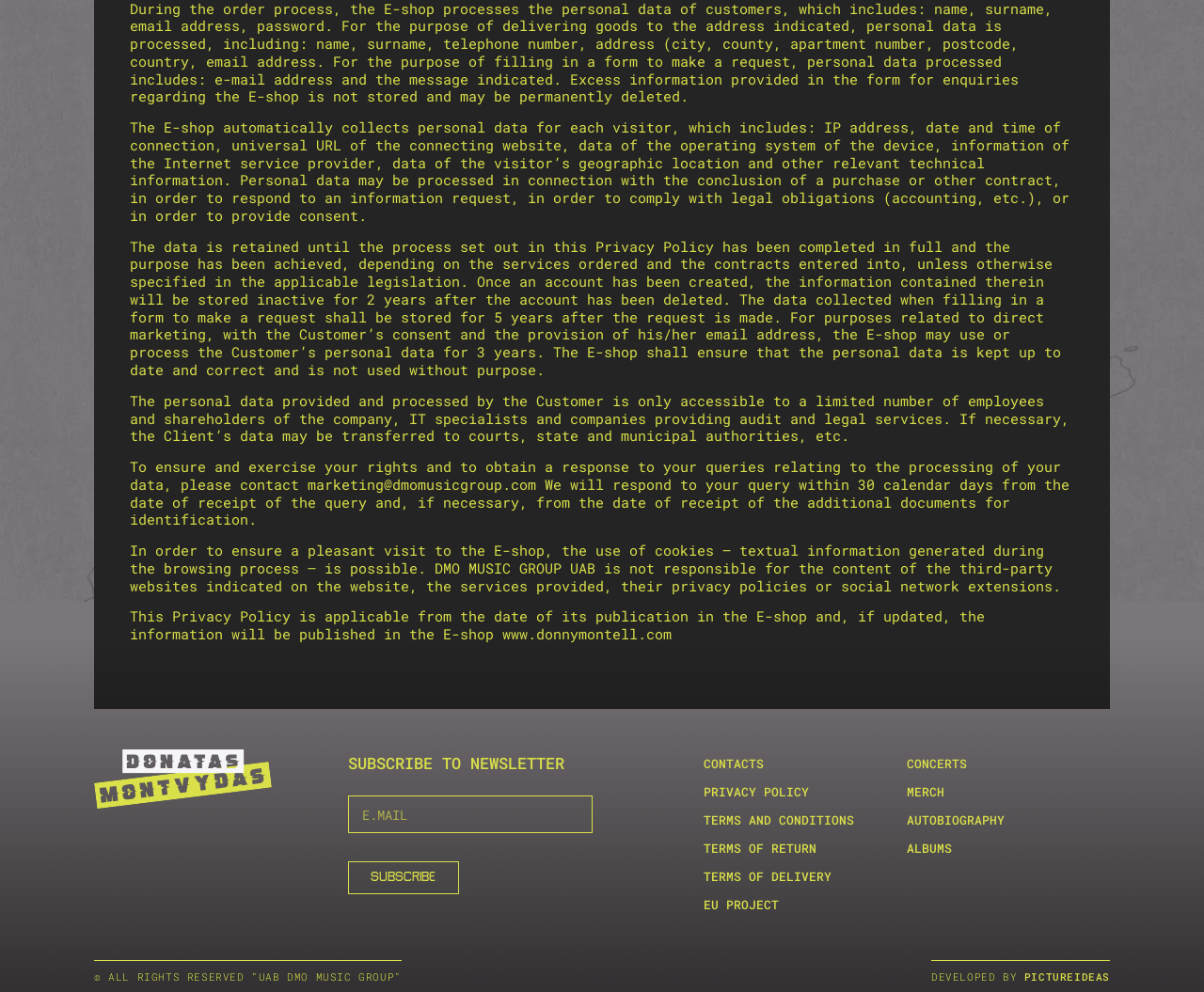Find the bounding box coordinates for the HTML element described in this sentence: "Terms of delivery". Provide the coordinates as four float numbers between 0 and 1, in the format [left, top, right, bottom].

[0.584, 0.875, 0.691, 0.892]